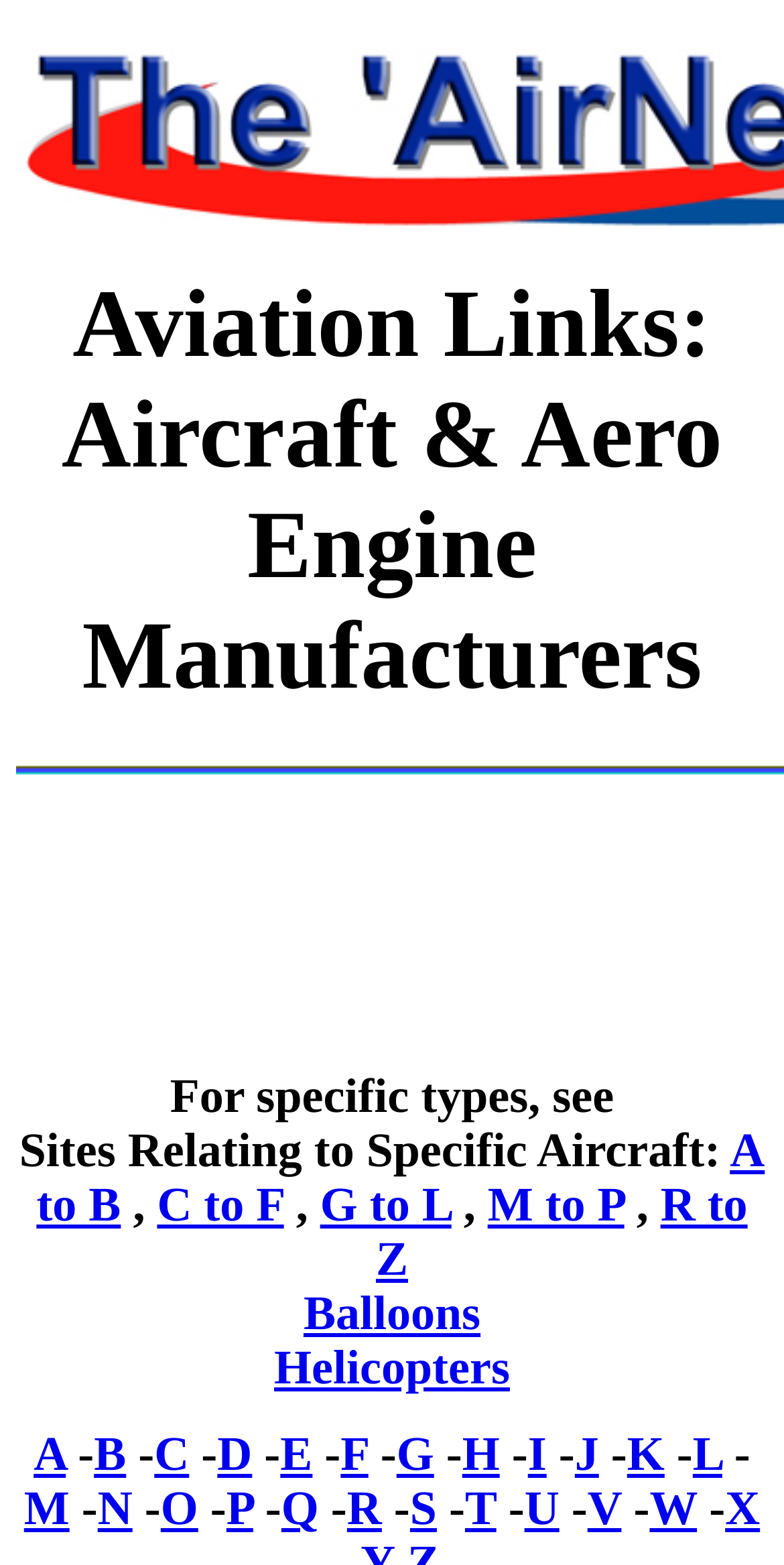Provide a brief response to the question using a single word or phrase: 
What is the category of aircraft listed first?

A to B